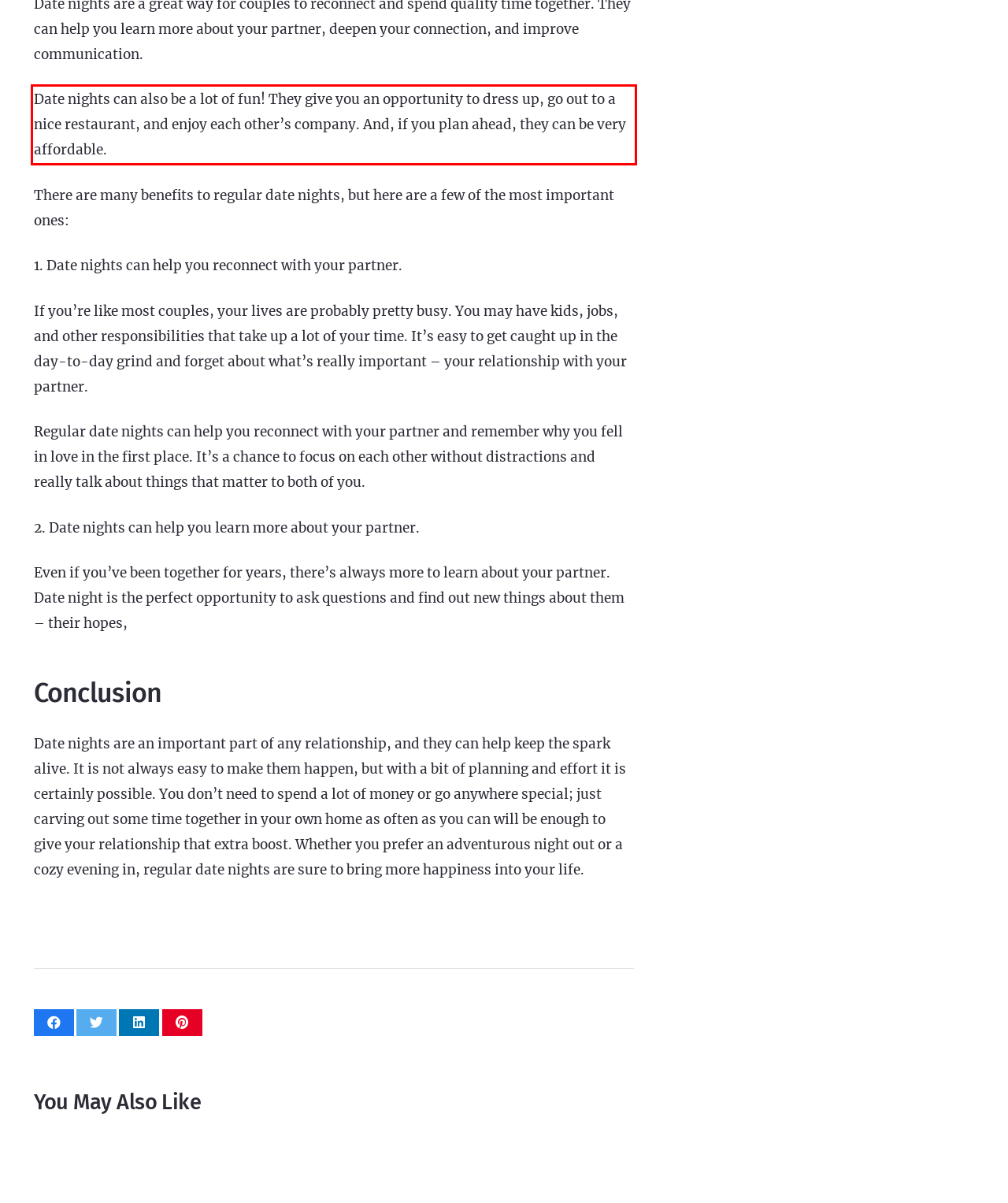From the provided screenshot, extract the text content that is enclosed within the red bounding box.

Date nights can also be a lot of fun! They give you an opportunity to dress up, go out to a nice restaurant, and enjoy each other’s company. And, if you plan ahead, they can be very affordable.